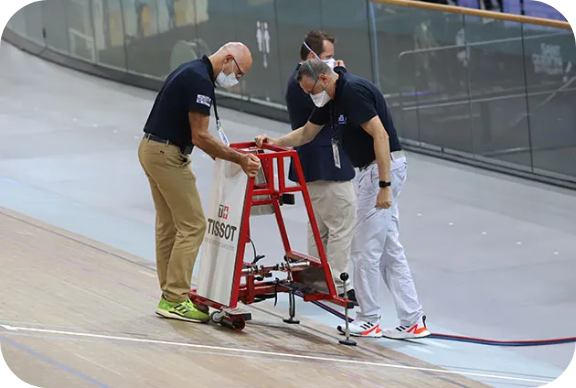Describe the scene in the image with detailed observations.

The image captures a moment during the setup for a sporting event, featuring three individuals working together to install equipment. The focus is on a wheeled support frame displaying the Tissot logo, indicating its role in timing or scoring for the event. Two men—one wearing a black shirt with a logo and beige pants, and the other dressed in a white shirt with dark pants—are intently adjusting the frame, while a third person, wearing a blue shirt, observes closely. All are wearing masks, reflecting health and safety protocols. The setting appears to be a cycling track, evident from the smooth wooden surface and the surrounding stands. This collaborative effort highlights the meticulous preparation required for successful volunteer program management at competitive events.